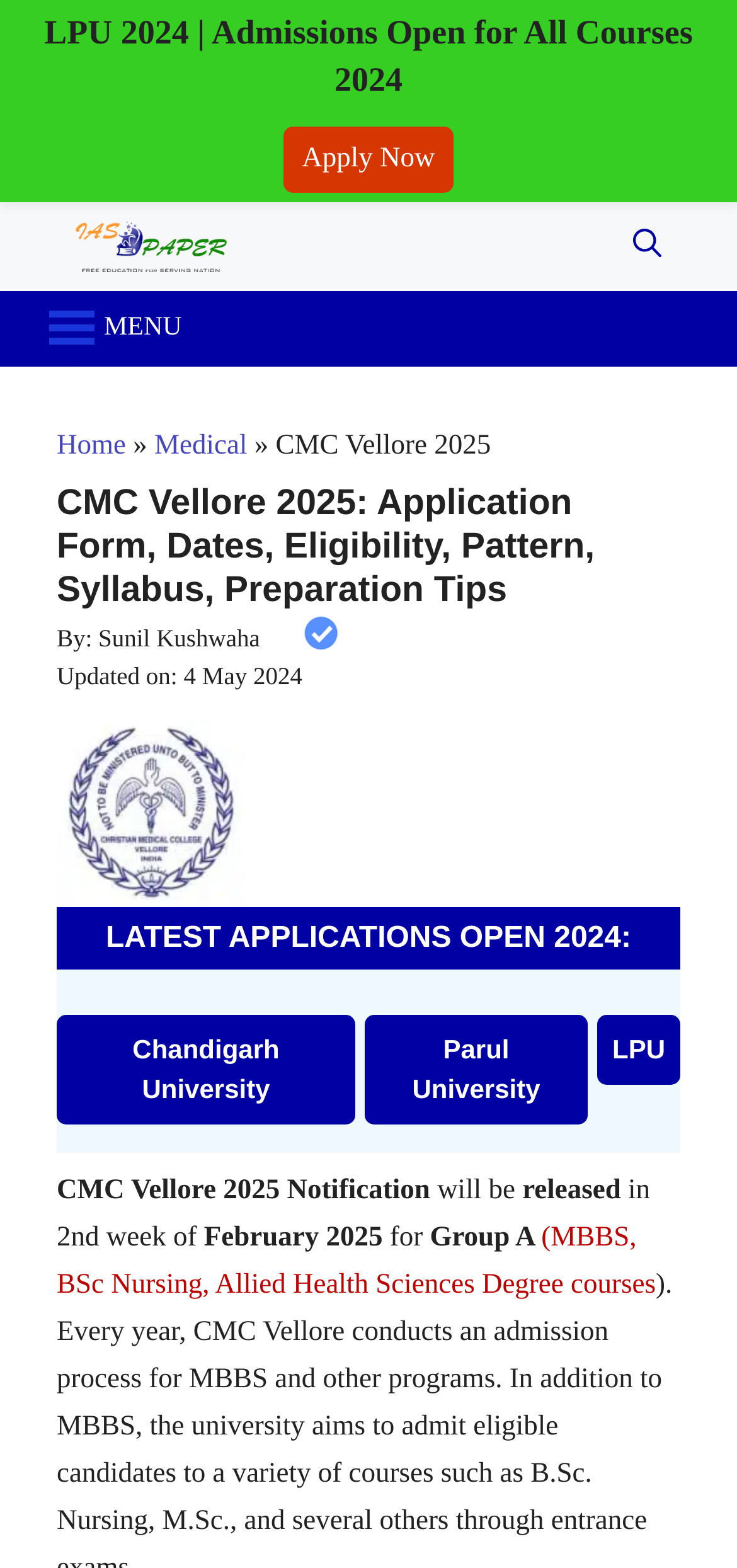Summarize the webpage with intricate details.

The webpage is about CMC Vellore 2025, providing essential details about the institution. At the top, there is a banner with a link to "IAS Paper" and a search button. Below the banner, there is a navigation menu with a "MENU" button that expands to show breadcrumbs, including links to "Home" and "Medical".

The main content of the webpage is divided into sections. The first section has a heading that reads "CMC Vellore 2025: Application Form, Dates, Eligibility, Pattern, Syllabus, Preparation Tips". Below the heading, there is a static text "By: Sunil Kushwaha" and an image with a download icon.

The next section appears to be an update notification, with a static text "Updated on:" followed by a time element showing the date "4 May 2024". Below this, there is an image of the CMC Vellore Nursing logo.

Further down, there is a section with a heading "LATEST APPLICATIONS OPEN 2024:", followed by three buttons for different universities: Chandigarh University, Parul University, and LPU. Each button has a corresponding link.

The final section appears to be about the CMC Vellore 2025 notification, with static texts explaining that the notification will be released in the second week of February 2025 for Group A courses, including MBBS, BSc Nursing, and Allied Health Sciences Degree courses.